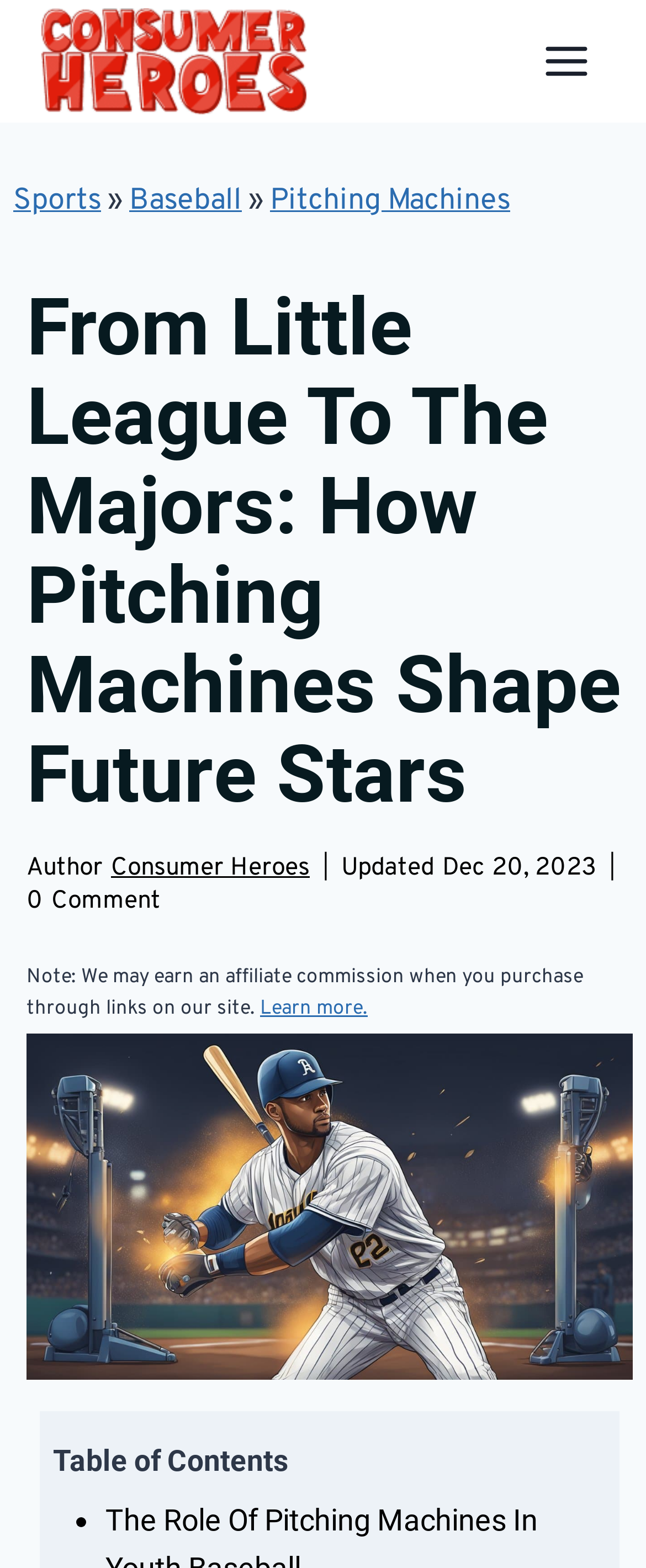Articulate a complete and detailed caption of the webpage elements.

The webpage is about the journey of young baseball athletes from Little League to the major leagues, with a focus on the role of pitching machines in shaping future stars. 

At the top left corner, there is a logo of Consumerheroes.com, which is a clickable link. Next to it, on the top right corner, there is a button to open a menu. 

Below the logo, there is a navigation bar with links to different categories, including Sports, Baseball, and Pitching Machines. 

The main title of the article, "From Little League To The Majors: How Pitching Machines Shape Future Stars", is prominently displayed in the middle of the page. 

Underneath the title, there is information about the author and the date of the article, December 20, 2023. 

On the right side of the author information, there is a comment section. 

Below the title and author information, there is a note about affiliate commissions, with a link to learn more. 

The main content of the article is accompanied by an image that takes up most of the page. 

At the bottom of the image, there is a list marker, indicating the start of a list or a series of points.